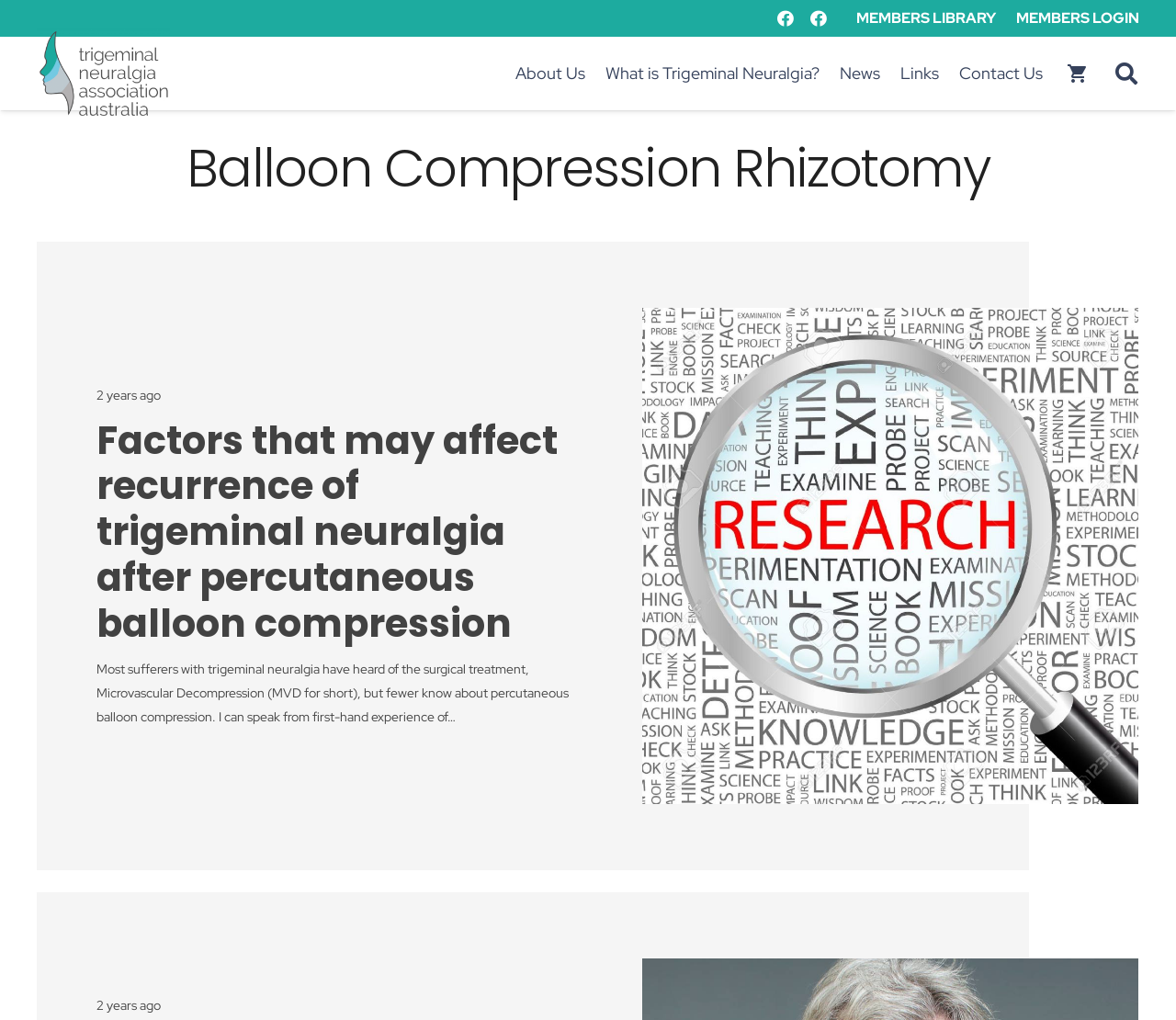Extract the bounding box coordinates of the UI element described: "aria-label="Search" name="s" placeholder="Search"". Provide the coordinates in the format [left, top, right, bottom] with values ranging from 0 to 1.

[0.012, 0.006, 0.988, 0.066]